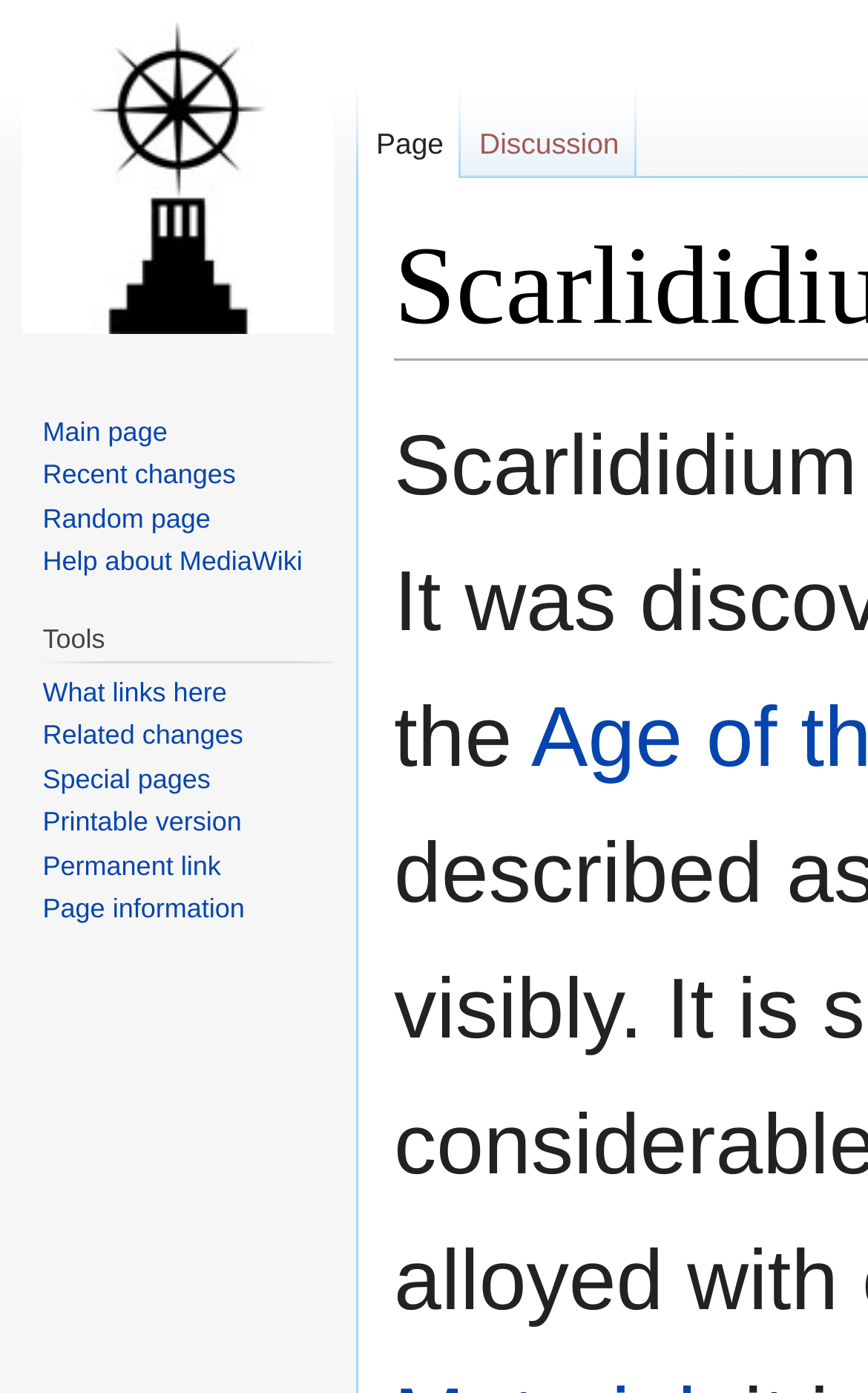Create a detailed description of the webpage's content and layout.

The webpage is about Scarlididium, a coursebook wiki. At the top, there are two links, "Jump to navigation" and "Jump to search", positioned side by side. Below them, there is a navigation section labeled "Namespaces" that contains two links, "Page" and "Discussion", also positioned side by side.

On the top-left corner, there is a link "Visit the main page". To the right of this link, there is a navigation section labeled "Navigation" that contains four links: "Main page", "Recent changes", "Random page", and "Help about MediaWiki". These links are stacked vertically.

Below the "Navigation" section, there is another navigation section labeled "Tools" that contains a heading "Tools" and seven links: "What links here", "Related changes", "Special pages", "Printable version", "Permanent link", "Page information", and others. These links are also stacked vertically.

Overall, the webpage has a simple layout with multiple navigation sections and links that provide access to various pages and features within the wiki.